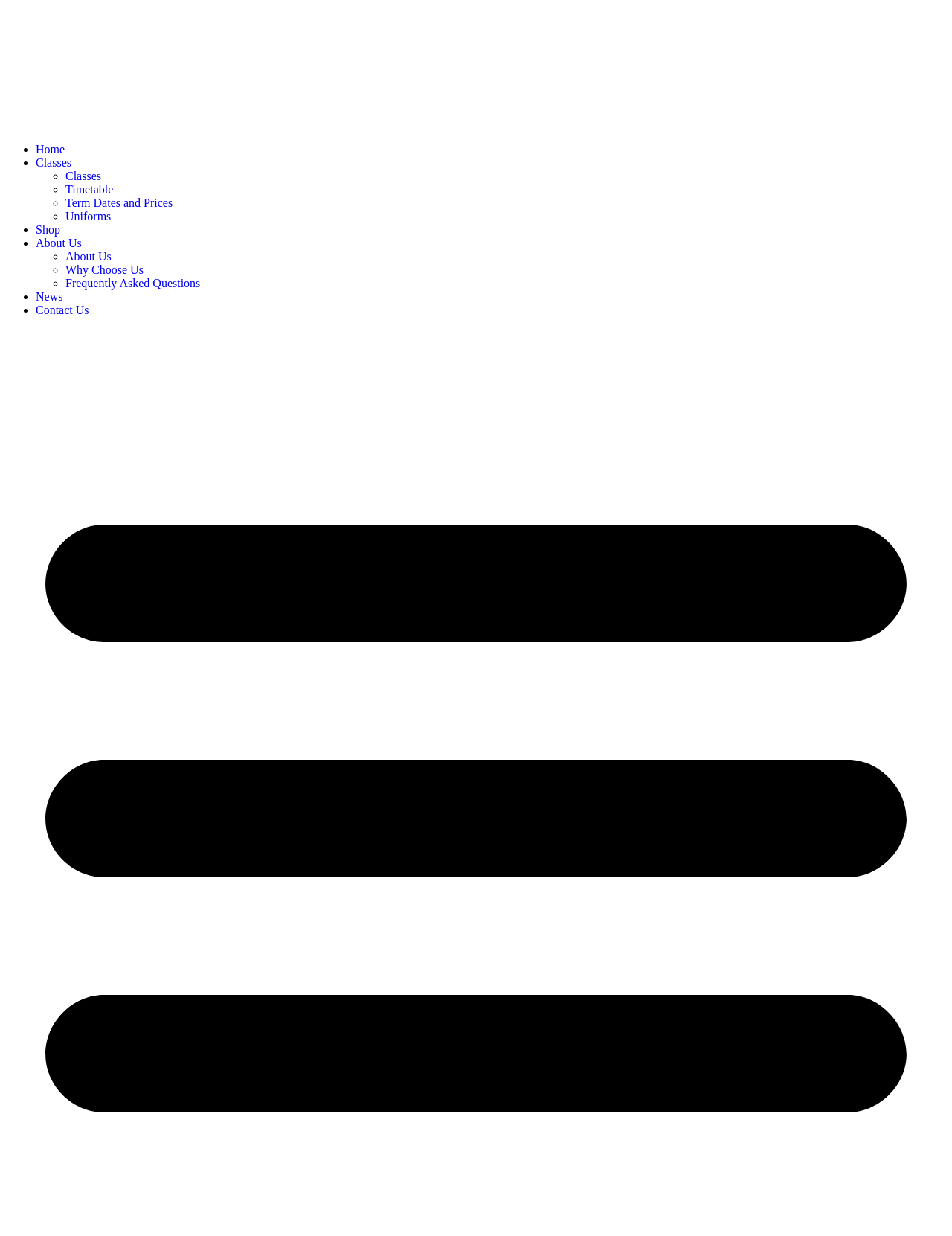Explain in detail what is displayed on the webpage.

The webpage is celebrating the 10-year anniversary of Phoenix Stage School. At the top left, there is a logo of Phoenix Stage School 2023. Below the logo, there is a horizontal navigation menu with 7 links: Home, Classes, Timetable, Term Dates and Prices, Uniforms, Shop, and About Us. Each link is preceded by a list marker, either a bullet point or a circle. 

To the right of the navigation menu, there is a section with 7 more links: Classes, Timetable, Term Dates and Prices, Uniforms, About Us, Why Choose Us, and Frequently Asked Questions. These links are also preceded by circle list markers. 

At the bottom left, there are 4 more links: News and Contact Us, each preceded by a bullet point list marker. The overall layout is organized, with clear headings and concise text.